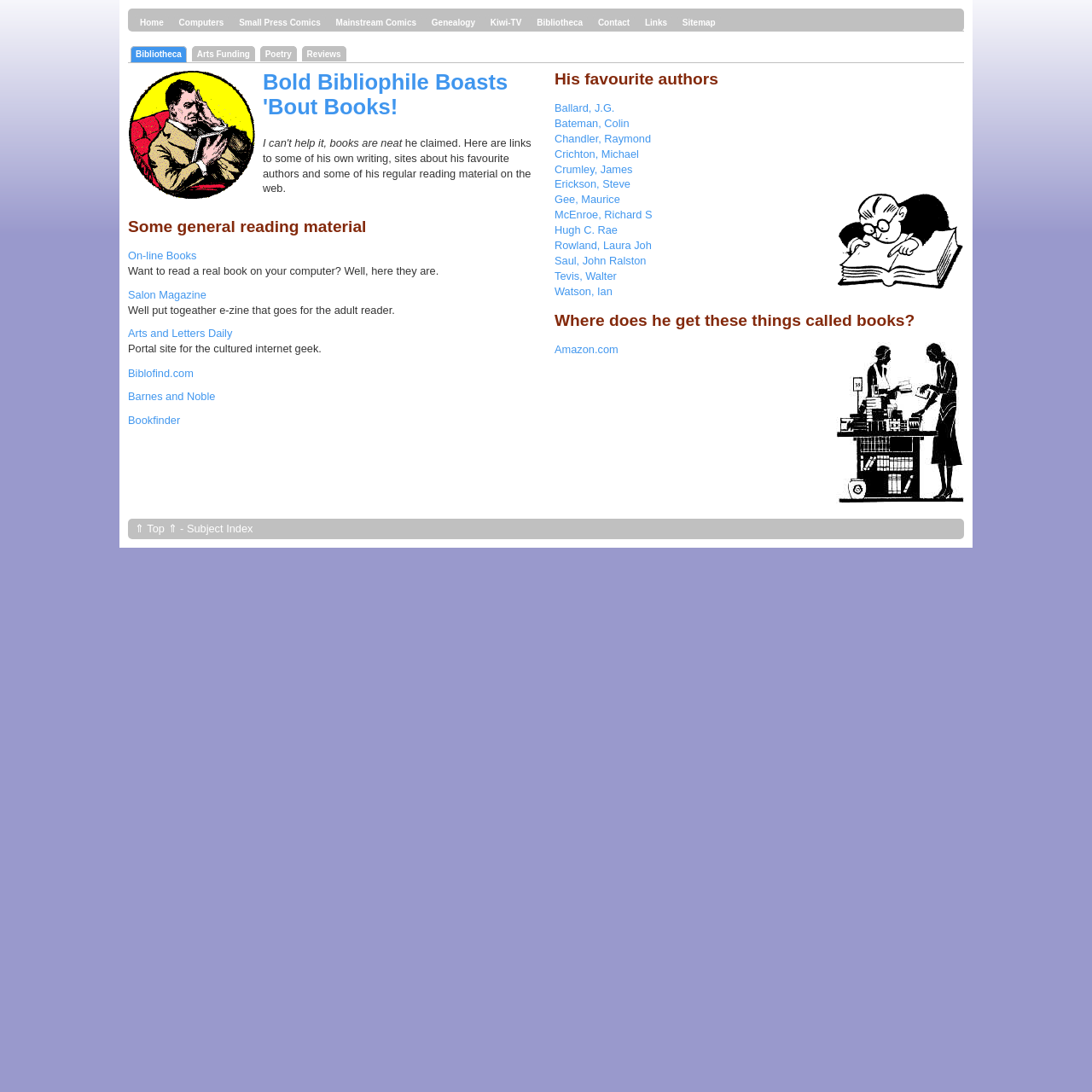Identify the bounding box coordinates for the region to click in order to carry out this instruction: "Click on the 'Home' link". Provide the coordinates using four float numbers between 0 and 1, formatted as [left, top, right, bottom].

[0.123, 0.013, 0.155, 0.027]